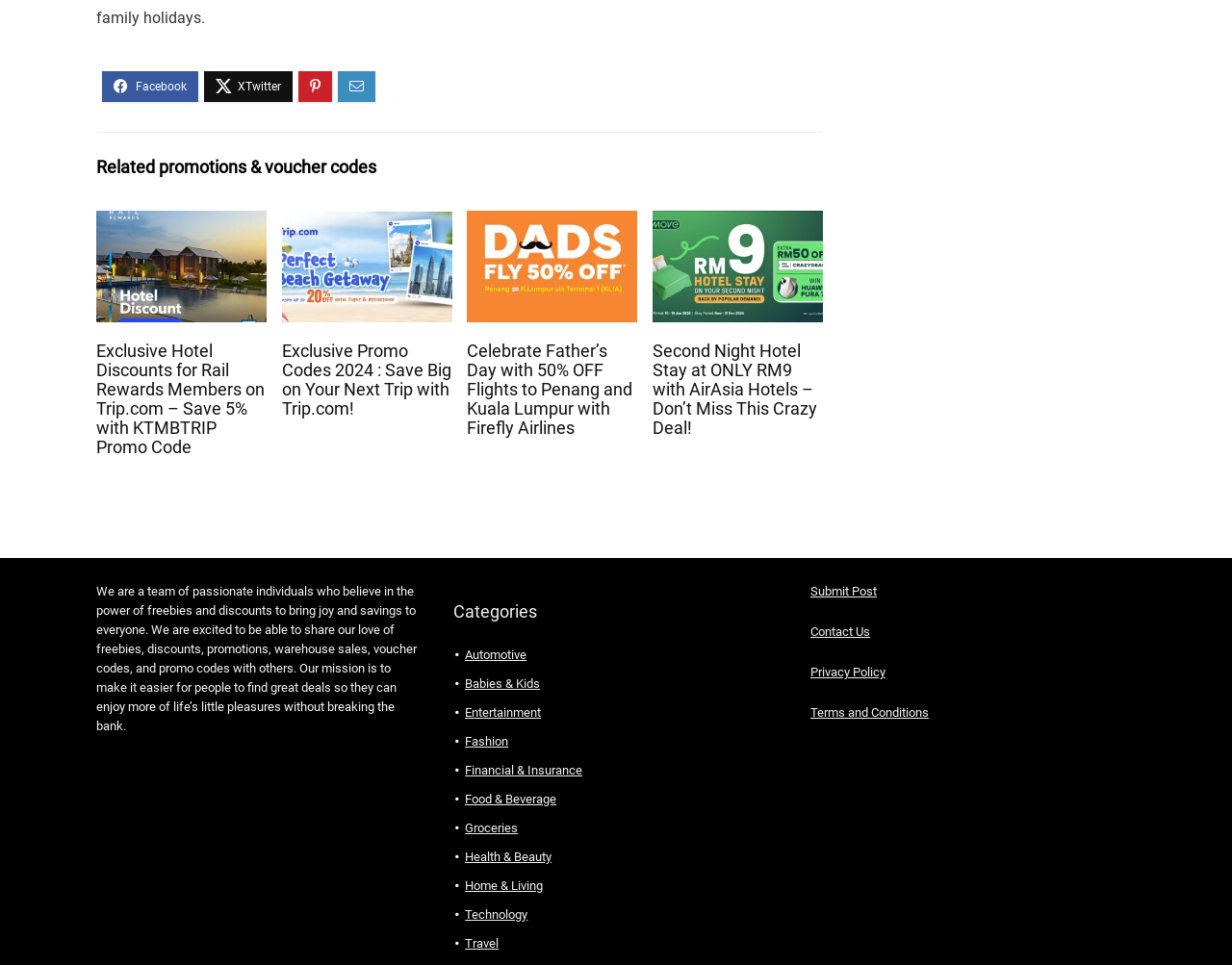Determine the bounding box coordinates of the region to click in order to accomplish the following instruction: "Submit a post". Provide the coordinates as four float numbers between 0 and 1, specifically [left, top, right, bottom].

[0.658, 0.605, 0.712, 0.62]